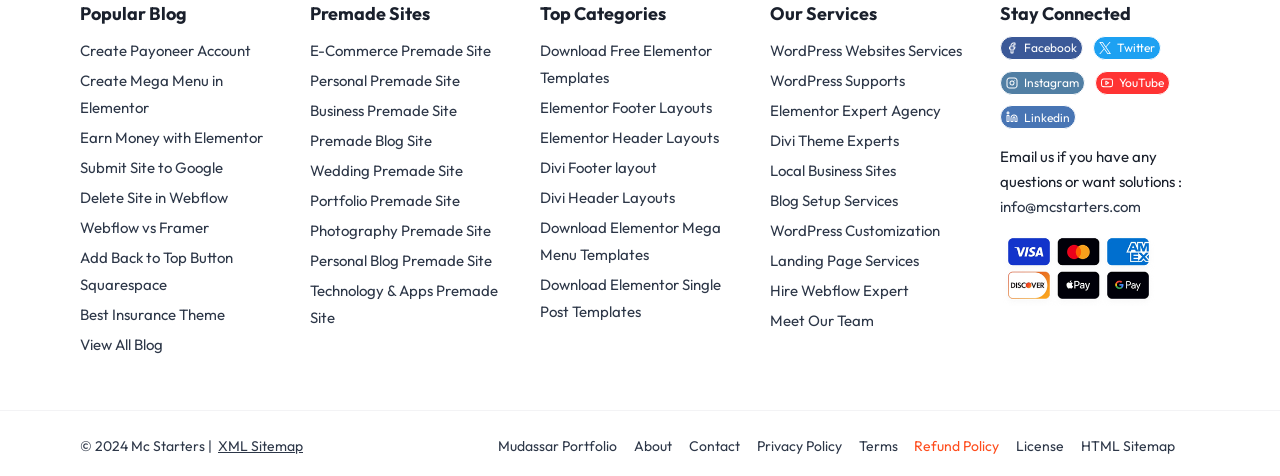Find and indicate the bounding box coordinates of the region you should select to follow the given instruction: "Email us for questions or solutions".

[0.781, 0.415, 0.891, 0.455]